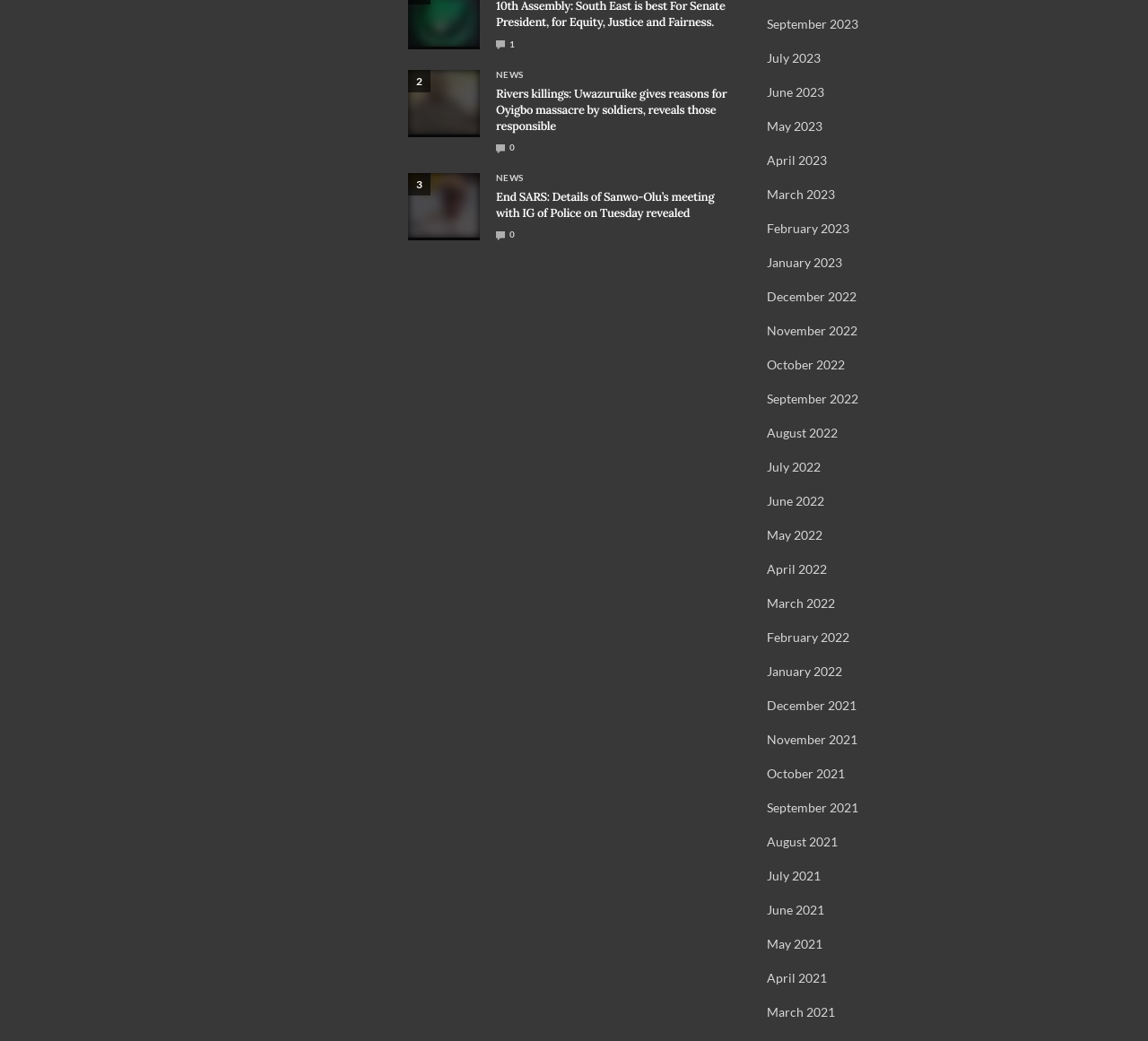Determine the bounding box coordinates of the section to be clicked to follow the instruction: "View news from September 2023". The coordinates should be given as four float numbers between 0 and 1, formatted as [left, top, right, bottom].

[0.668, 0.016, 0.748, 0.03]